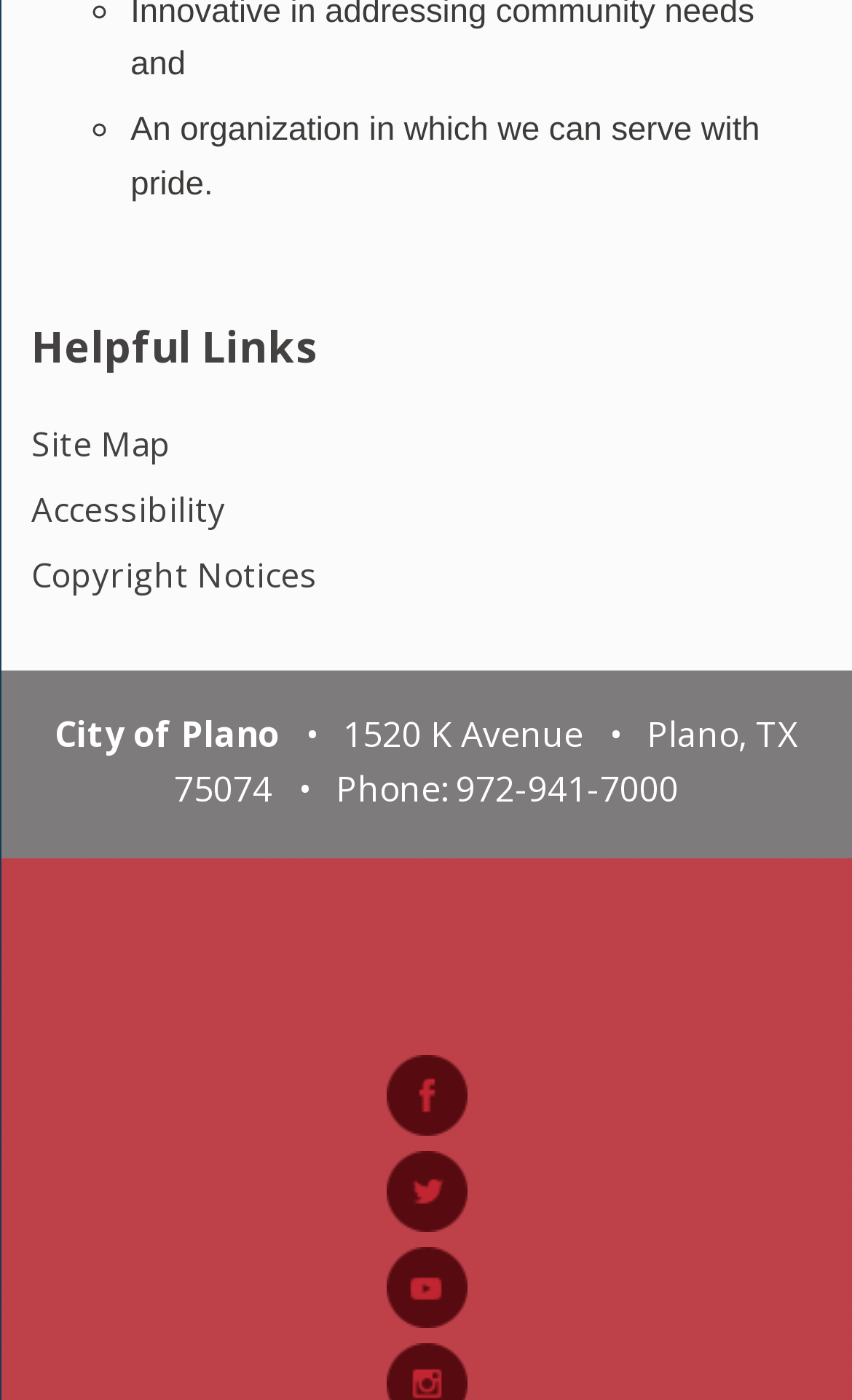Provide the bounding box coordinates for the UI element that is described by this text: "aria-label="YouTube Opens in new window"". The coordinates should be in the form of four float numbers between 0 and 1: [left, top, right, bottom].

[0.453, 0.838, 0.547, 0.895]